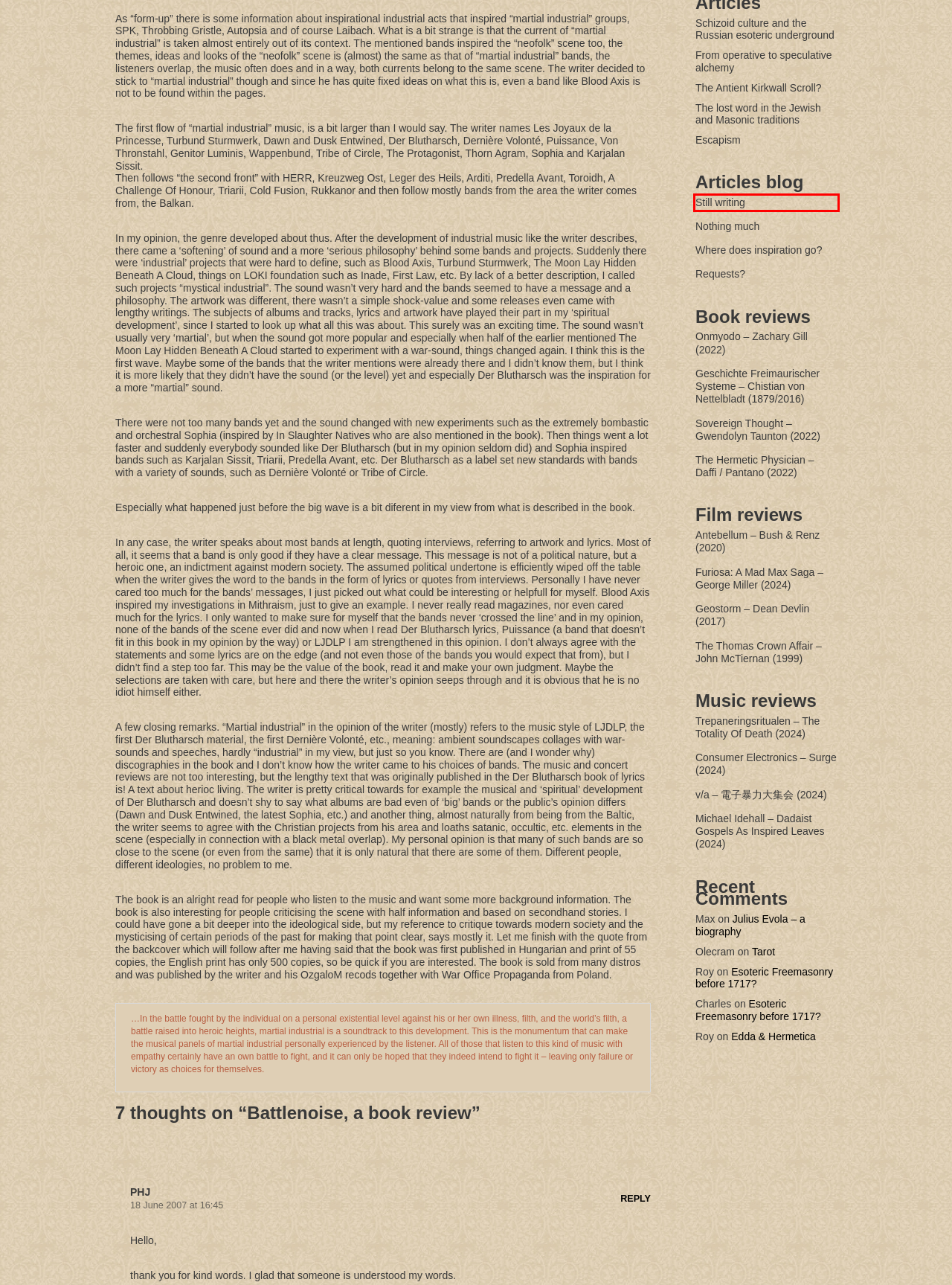Observe the webpage screenshot and focus on the red bounding box surrounding a UI element. Choose the most appropriate webpage description that corresponds to the new webpage after clicking the element in the bounding box. Here are the candidates:
A. Esoteric Freemasonry before 1717? – Gangleri – articles
B. Nothing much – Gangleri – the blogs
C. Michael Idehall – Dadaist Gospels As Inspired Leaves (2024) – Gangleri – music reviews
D. Where does inspiration go? – Gangleri – the blogs
E. Geostorm – Dean Devlin (2017) – Gangleri – film reviews
F. The Hermetic Physician – Daffi / Pantano (2022) – Gangleri – book reviews
G. Still writing – Gangleri – the blogs
H. From operative to speculative alchemy – Gangleri – articles

G